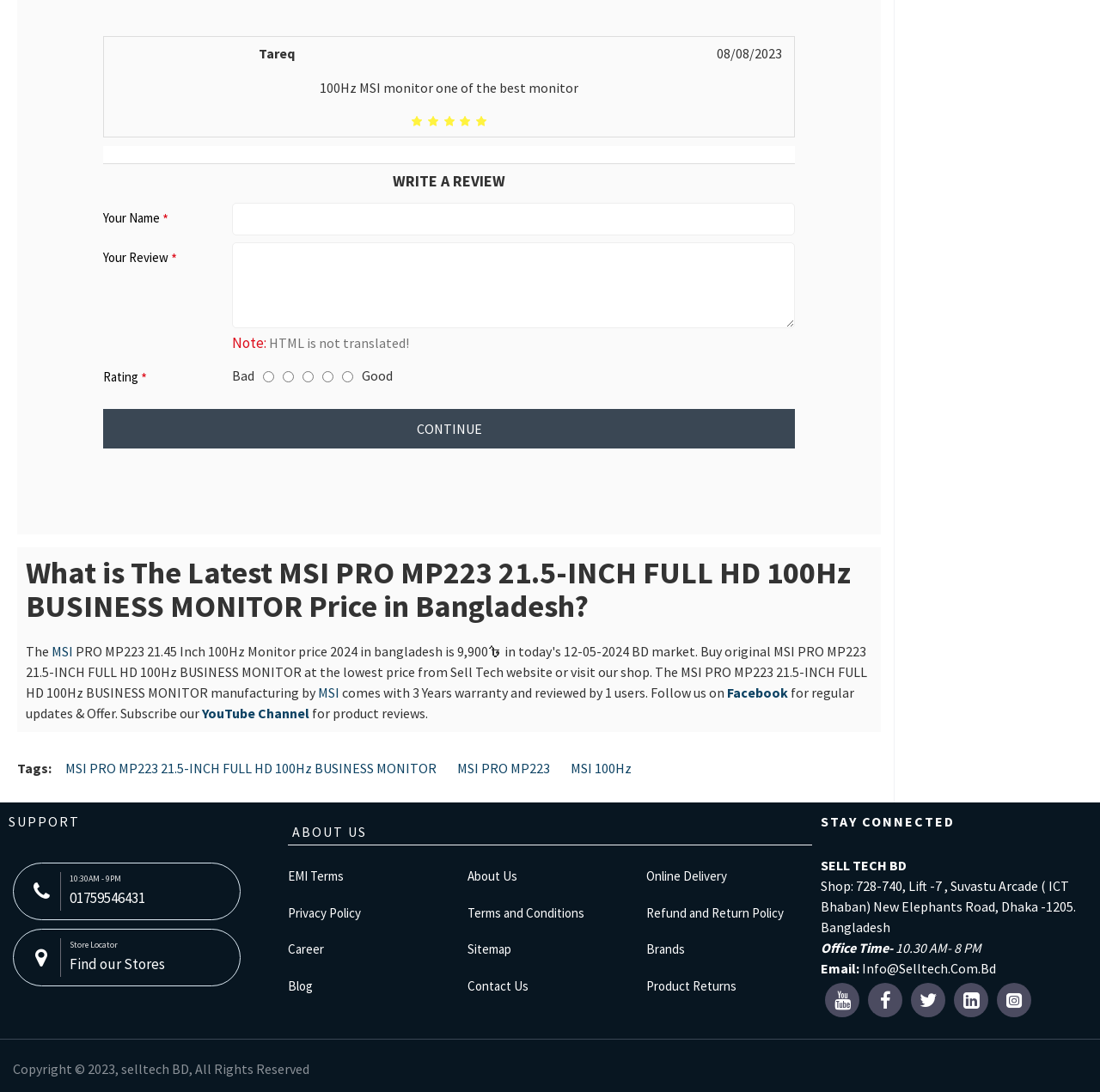Using a single word or phrase, answer the following question: 
What is the brand of the monitor?

MSI